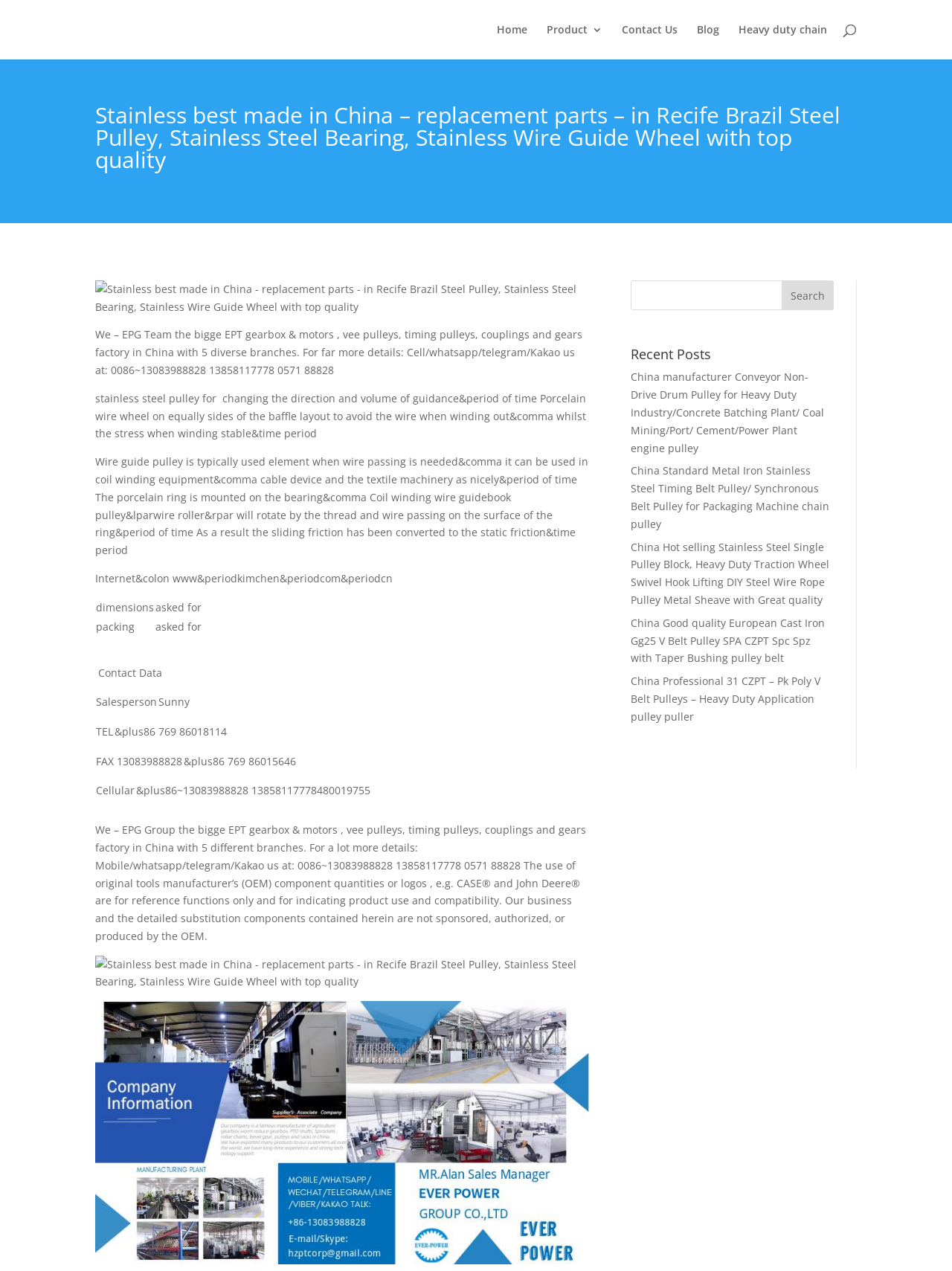Locate the UI element that matches the description Contact Us in the webpage screenshot. Return the bounding box coordinates in the format (top-left x, top-left y, bottom-right x, bottom-right y), with values ranging from 0 to 1.

[0.653, 0.019, 0.712, 0.047]